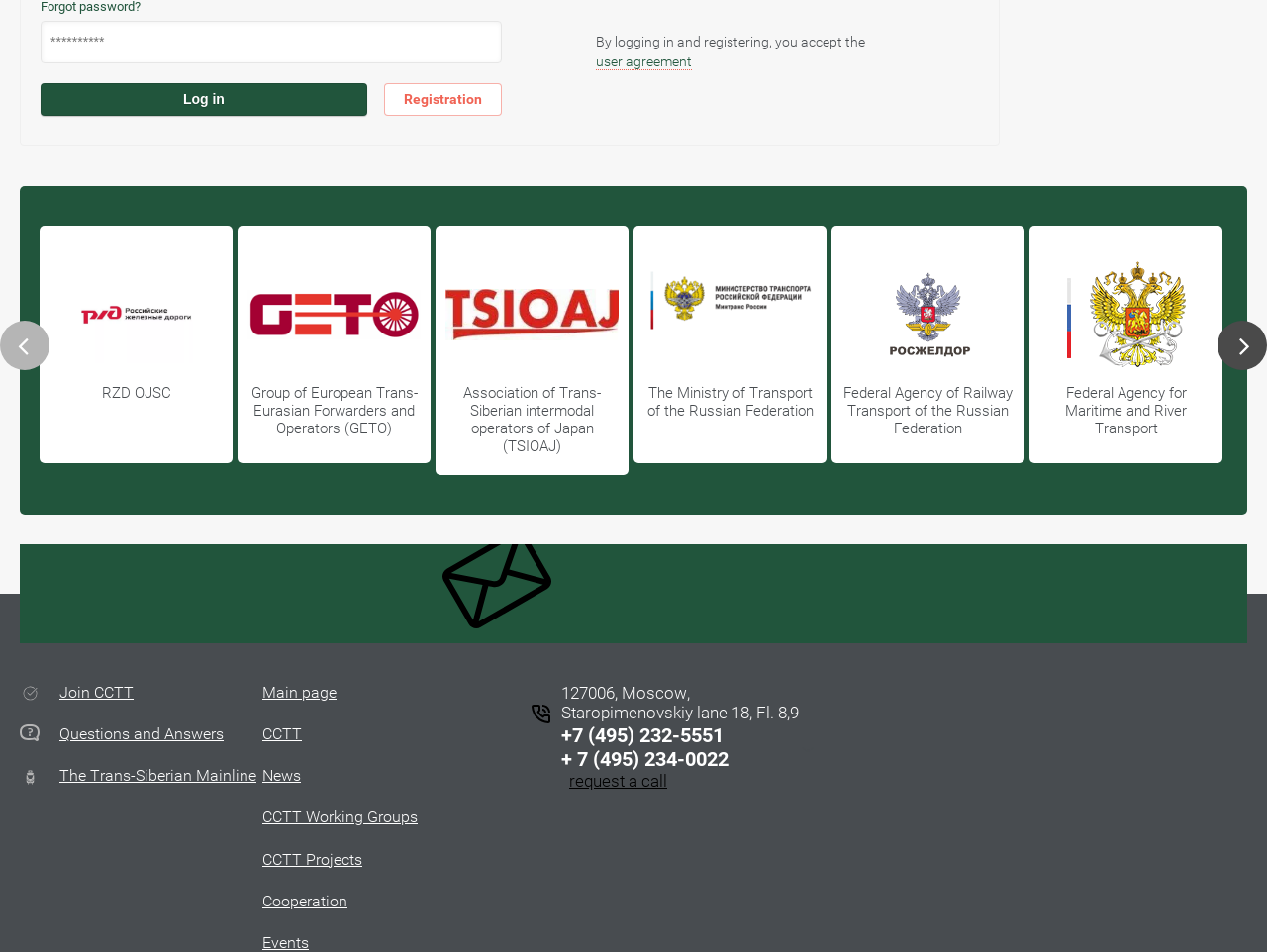Determine the bounding box coordinates of the target area to click to execute the following instruction: "Register."

[0.303, 0.087, 0.396, 0.122]